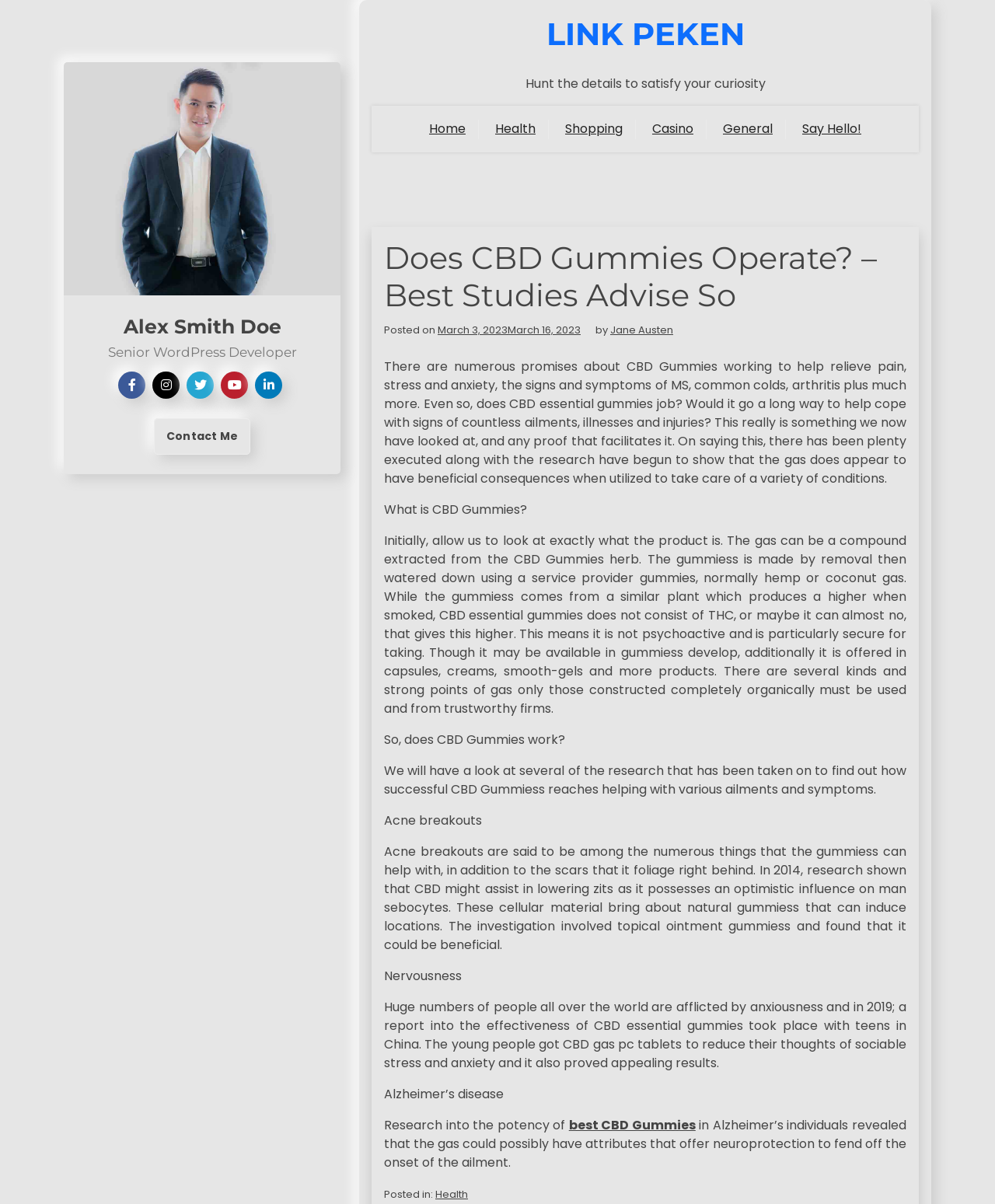Locate the bounding box coordinates of the item that should be clicked to fulfill the instruction: "Learn more about 'Alzheimer’s disease'".

[0.386, 0.901, 0.506, 0.916]